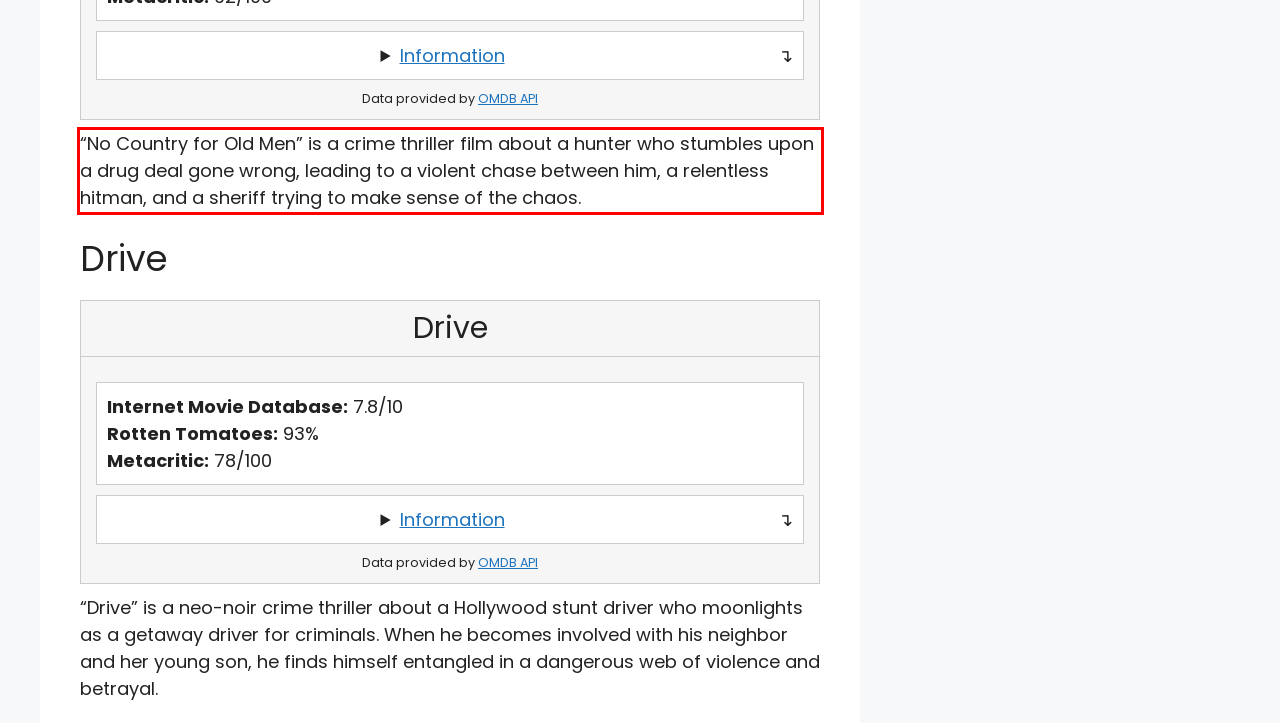You have a screenshot of a webpage where a UI element is enclosed in a red rectangle. Perform OCR to capture the text inside this red rectangle.

“No Country for Old Men” is a crime thriller film about a hunter who stumbles upon a drug deal gone wrong, leading to a violent chase between him, a relentless hitman, and a sheriff trying to make sense of the chaos.